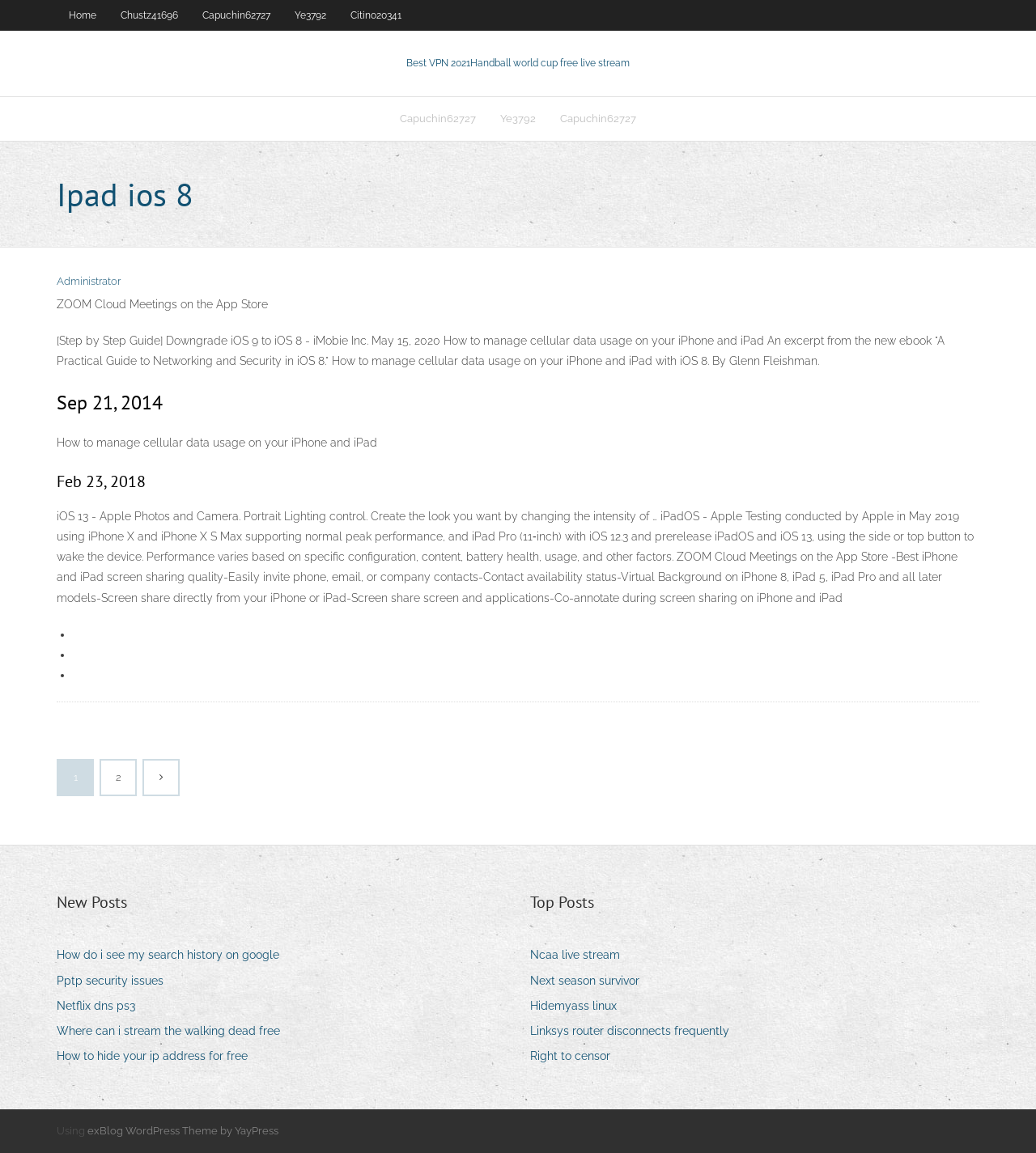Please study the image and answer the question comprehensively:
What is the purpose of the link 'How do i see my search history on google'?

The question can be answered by looking at the link 'How do i see my search history on google' which is a child element of the complementary element. The answer is the purpose of the link based on its text.